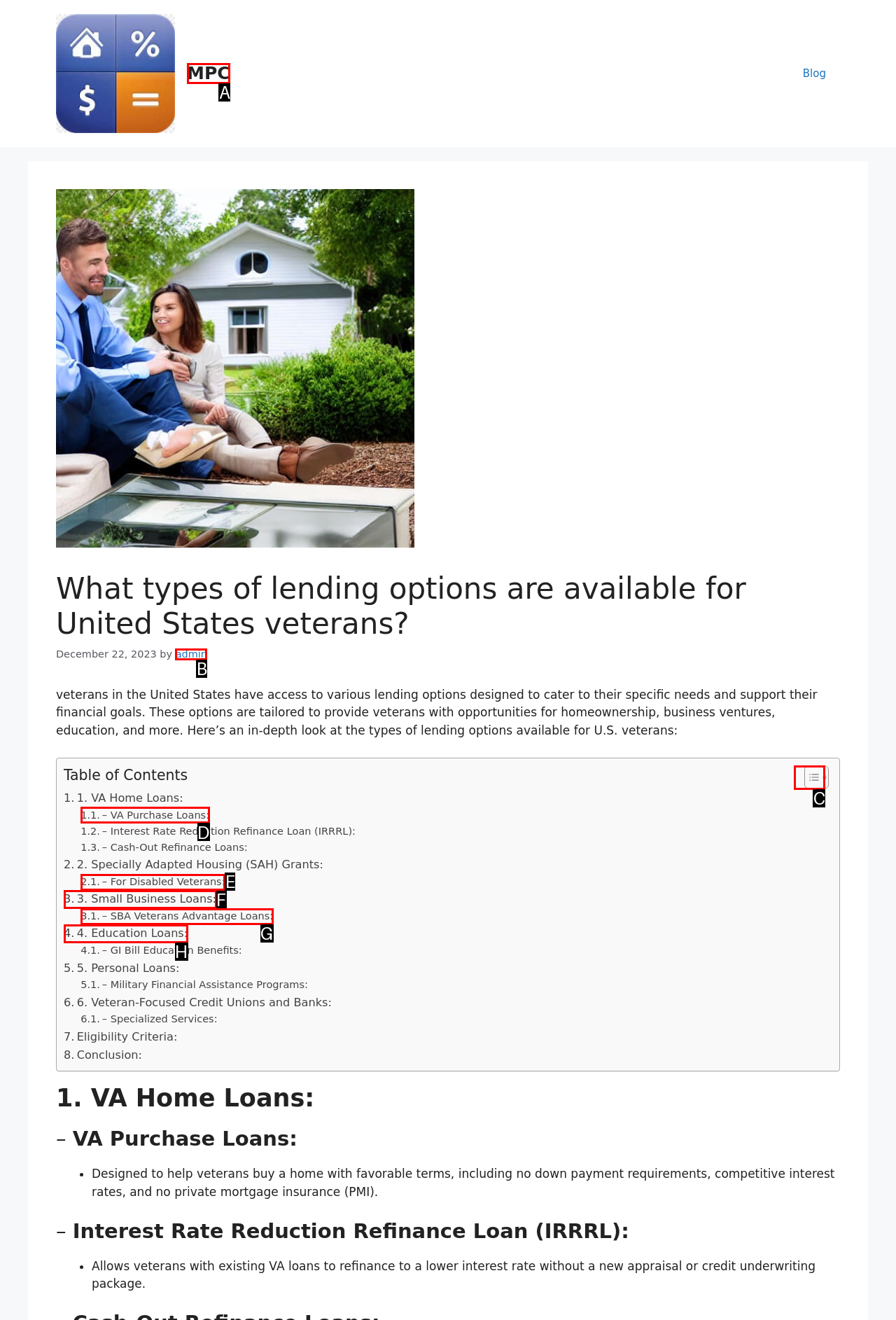Which option should be clicked to execute the following task: Toggle the 'Table of Content'? Respond with the letter of the selected option.

C